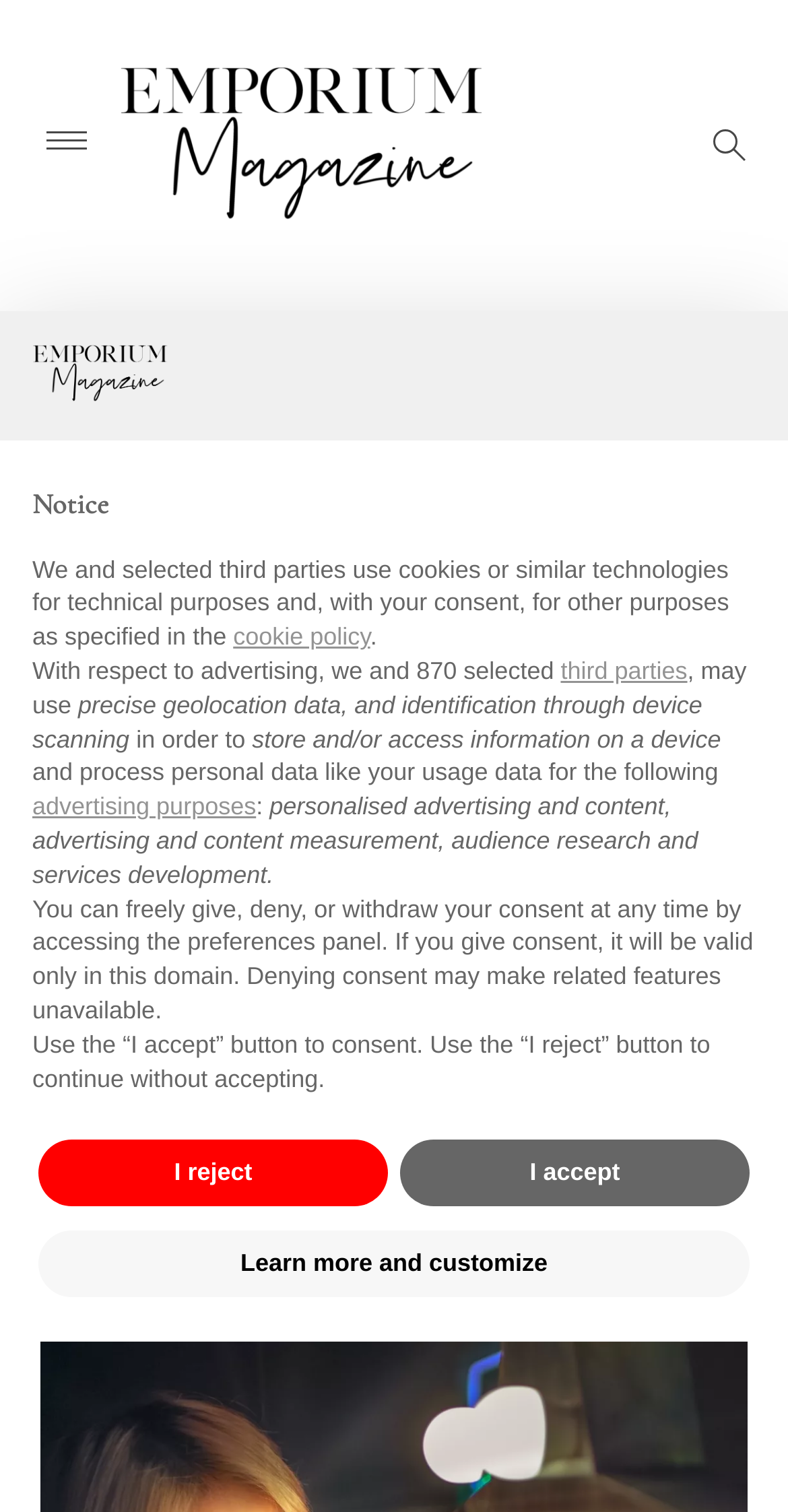Please give the bounding box coordinates of the area that should be clicked to fulfill the following instruction: "Open primary menu". The coordinates should be in the format of four float numbers from 0 to 1, i.e., [left, top, right, bottom].

[0.054, 0.077, 0.115, 0.11]